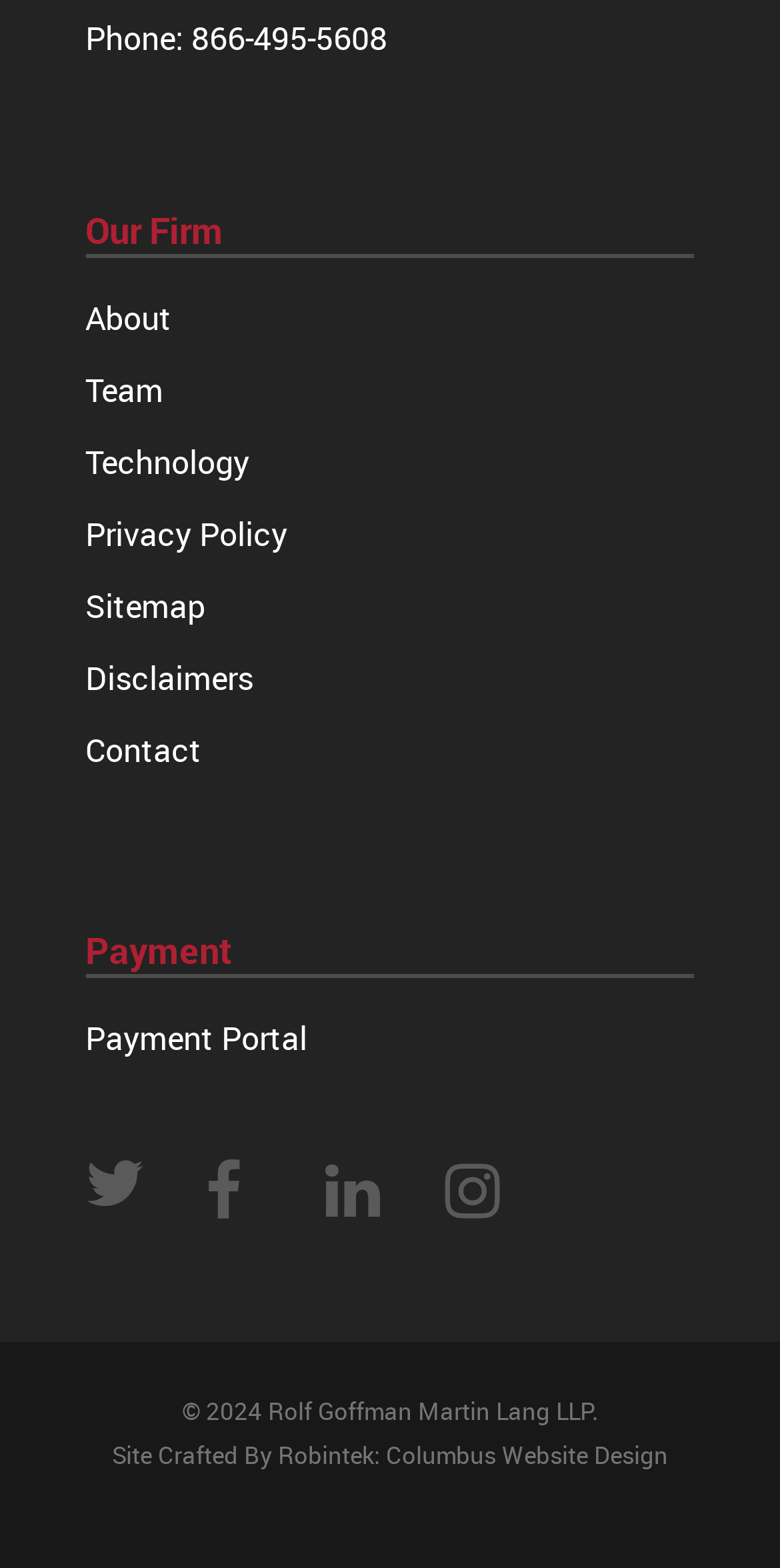What are the main sections of the firm's website?
Look at the webpage screenshot and answer the question with a detailed explanation.

The main sections of the firm's website can be identified by the heading elements 'Our Firm' and 'Payment', which are prominently displayed on the webpage.